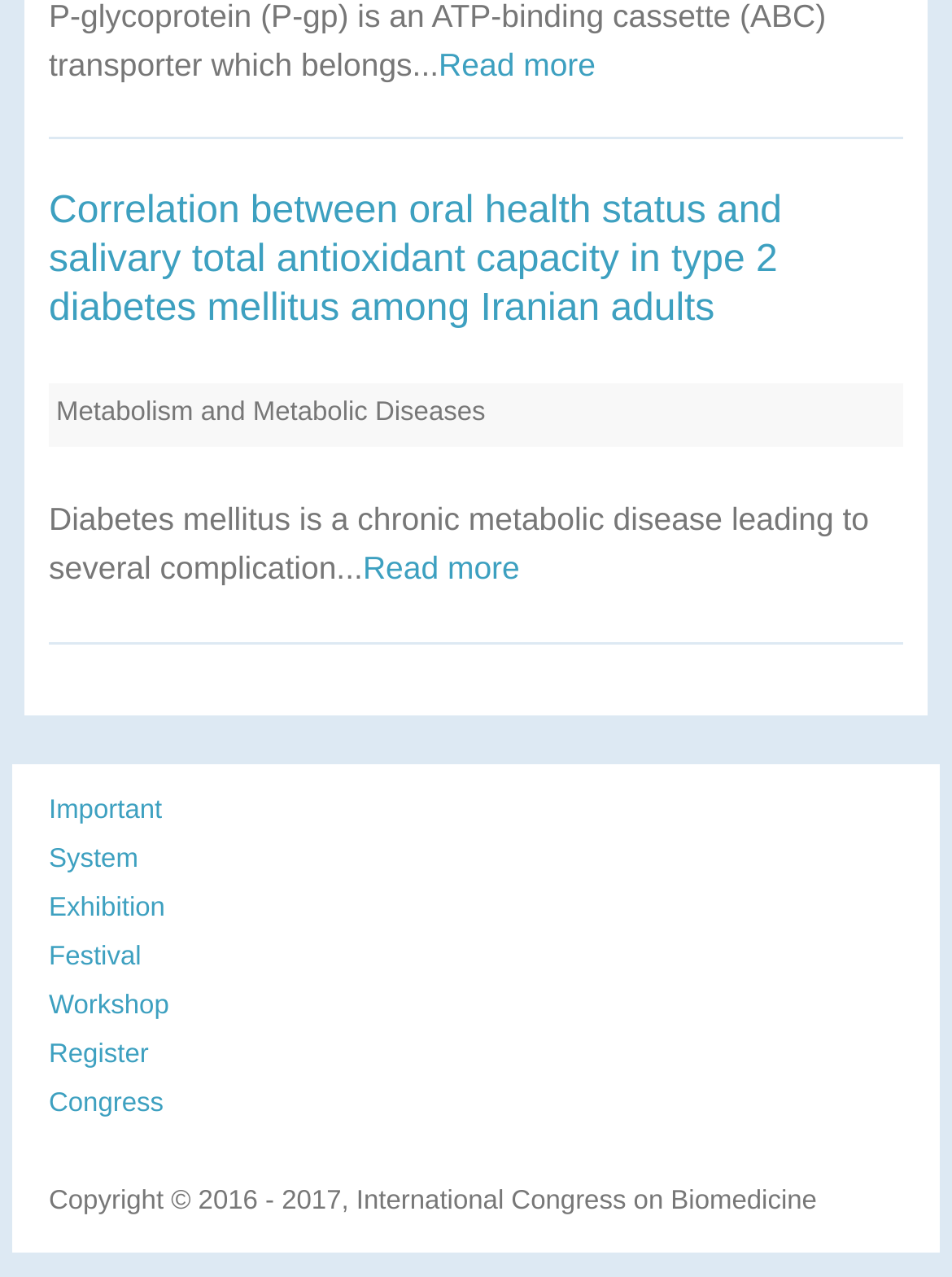What is the topic of the research? Please answer the question using a single word or phrase based on the image.

Diabetes mellitus